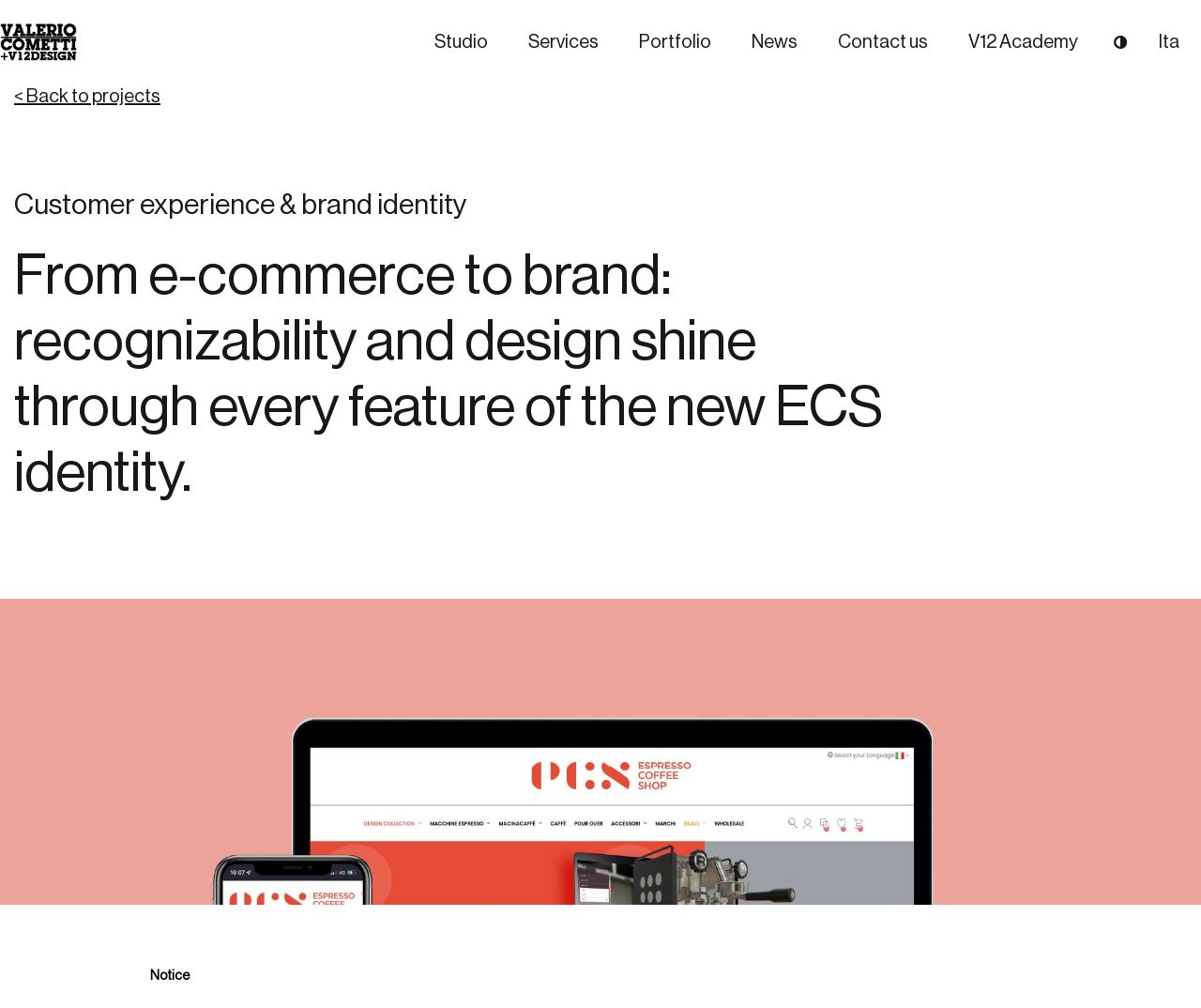From the details in the image, provide a thorough response to the question: How many navigation links are at the top of the page?

By counting the links at the top of the page, I found 'Studio', 'Services', 'Portfolio', 'News', 'Contact us', 'V12 Academy', and '.' which makes a total of 7 navigation links.